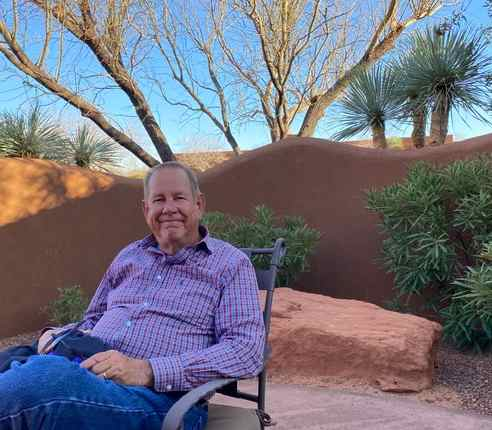Please examine the image and provide a detailed answer to the question: What is the color of the sky?

The caption states that the clear blue sky overhead indicates a bright day, which enhances the tranquil atmosphere of the scene.